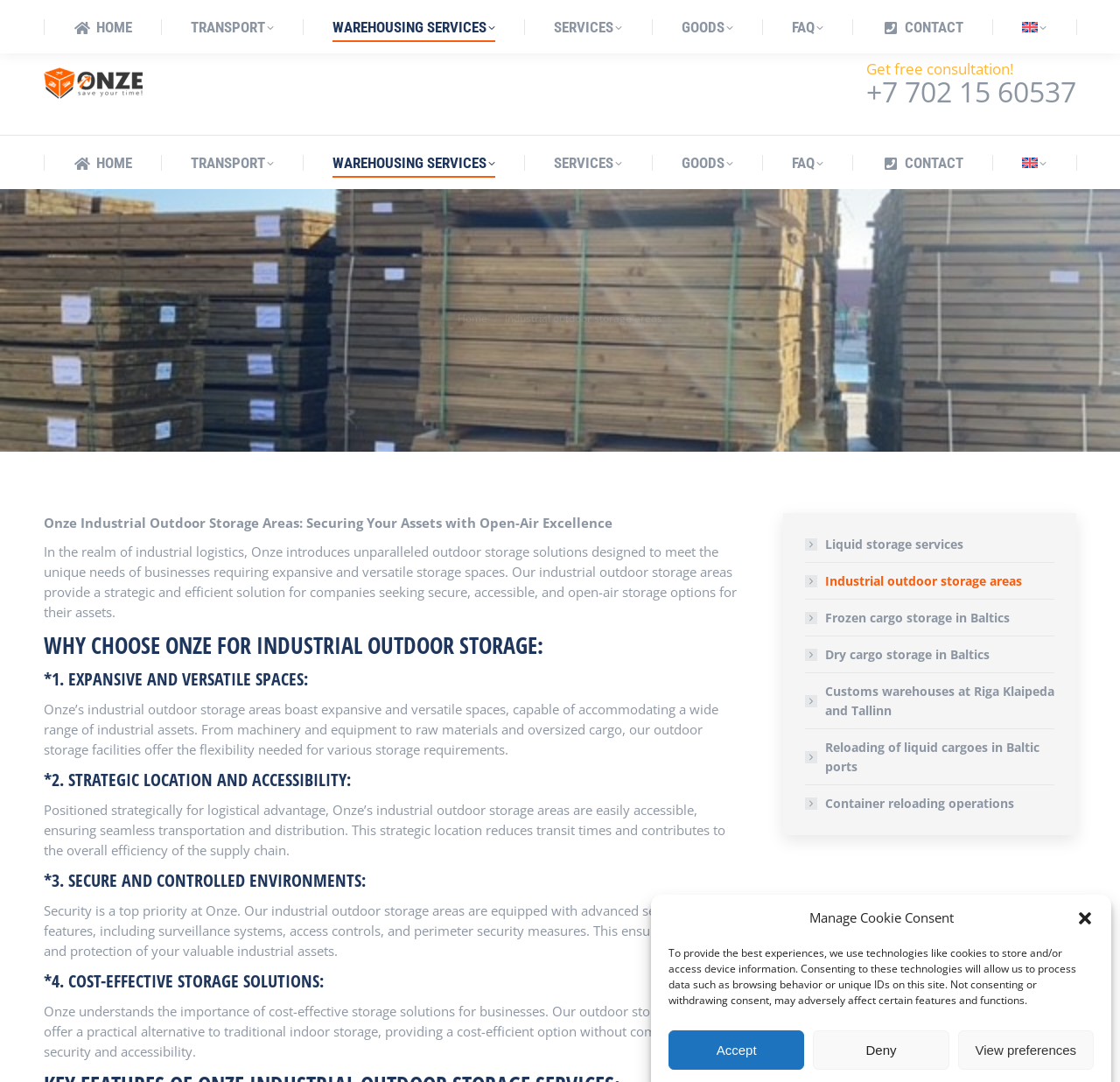Provide a short, one-word or phrase answer to the question below:
What is the company name?

Onze